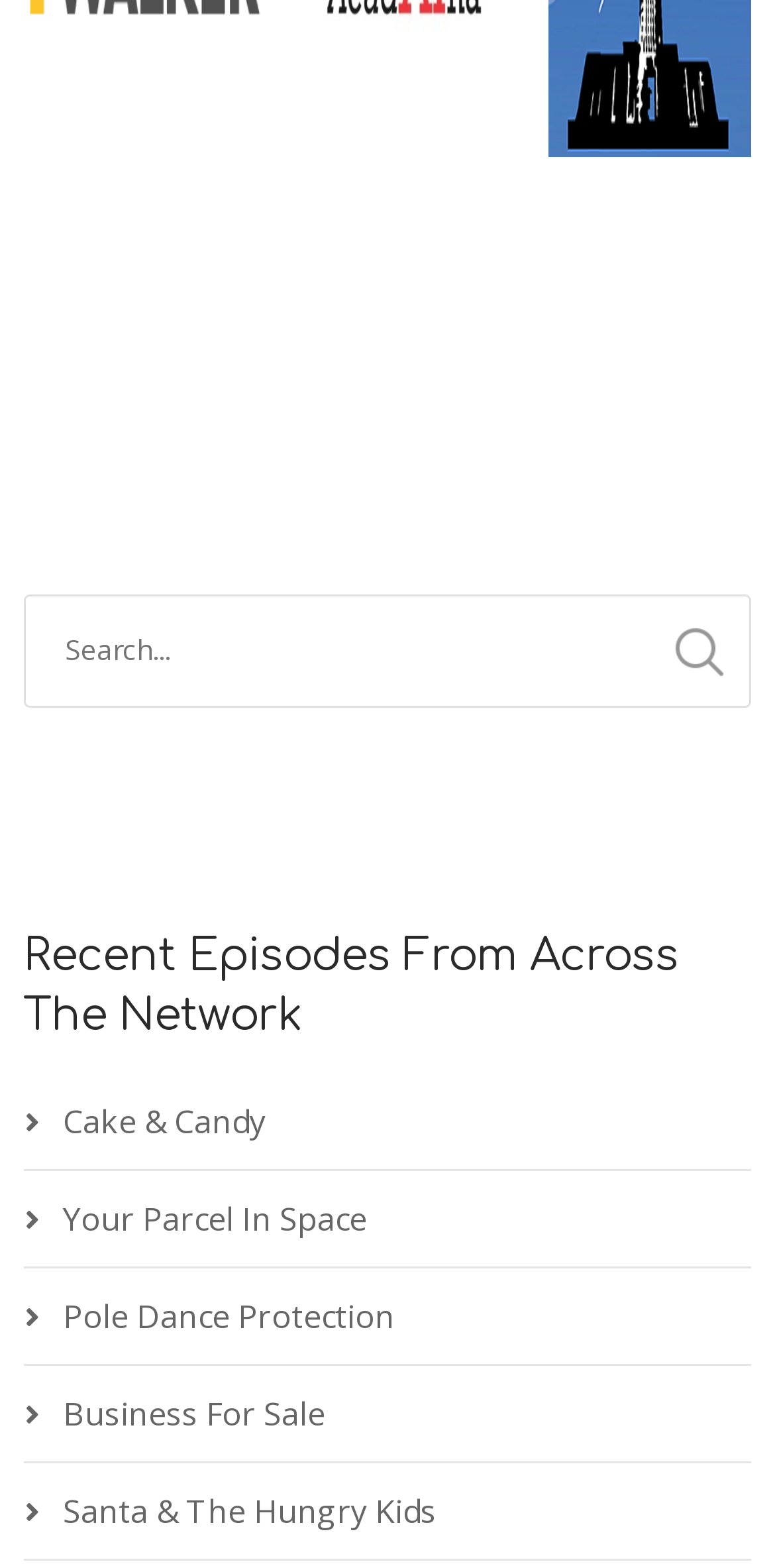Please find the bounding box for the following UI element description. Provide the coordinates in (top-left x, top-left y, bottom-right x, bottom-right y) format, with values between 0 and 1: name="s" placeholder="Search..."

[0.03, 0.379, 0.97, 0.451]